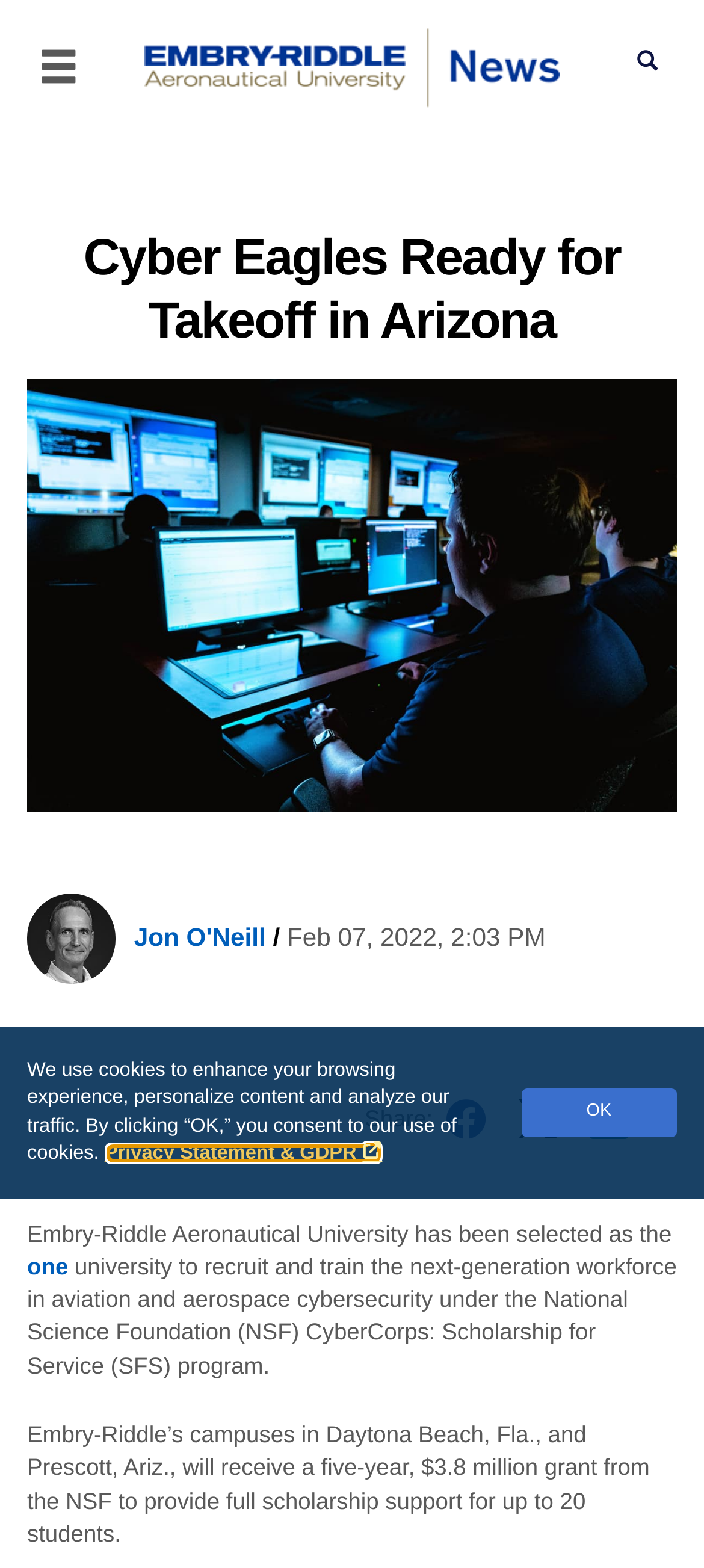Provide the bounding box coordinates for the specified HTML element described in this description: "Privacy Statement & GDPR". The coordinates should be four float numbers ranging from 0 to 1, in the format [left, top, right, bottom].

[0.149, 0.729, 0.543, 0.743]